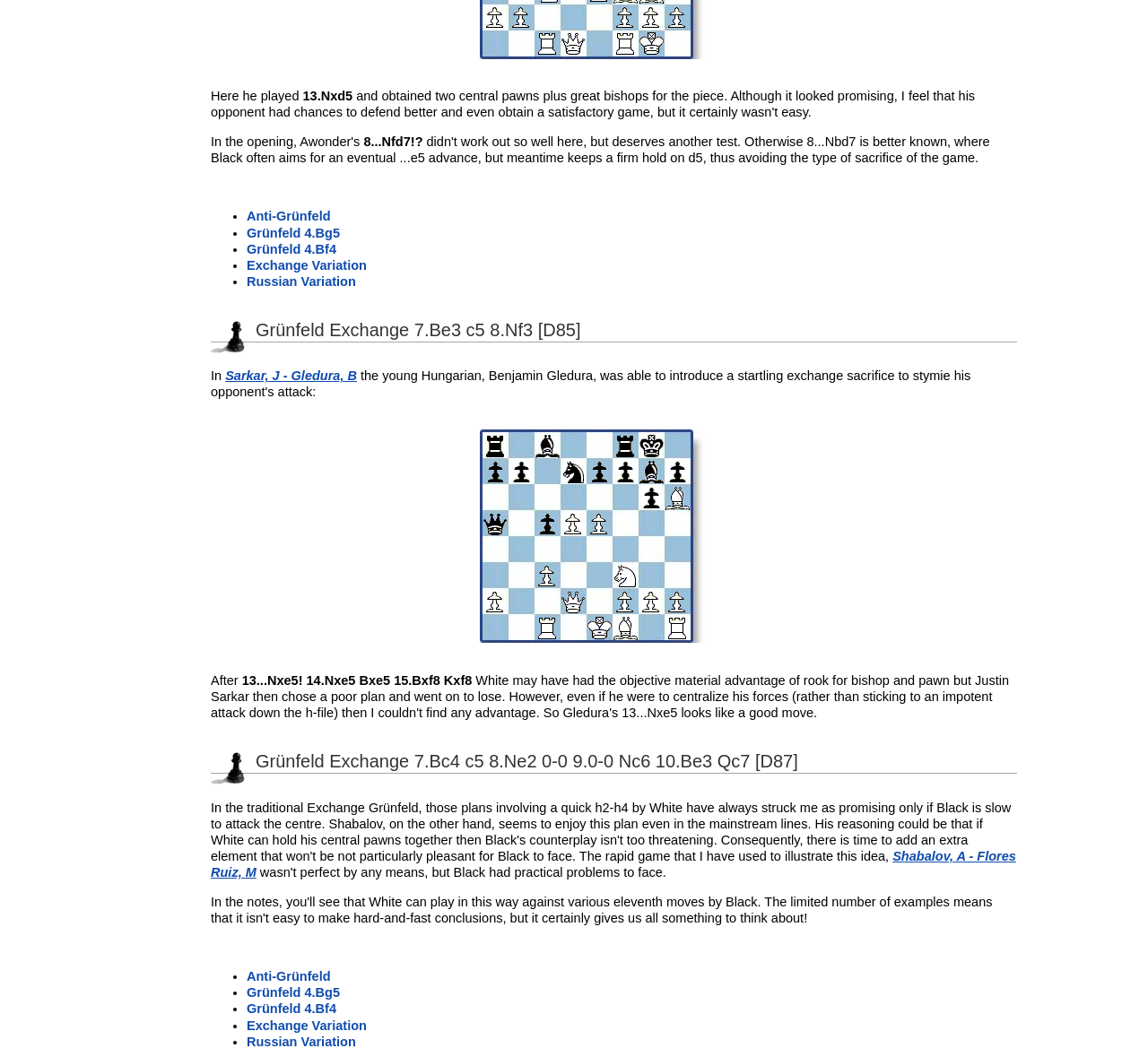Find the bounding box coordinates of the element to click in order to complete the given instruction: "Click the link 'Grünfeld 4.Bg5'."

[0.215, 0.213, 0.296, 0.227]